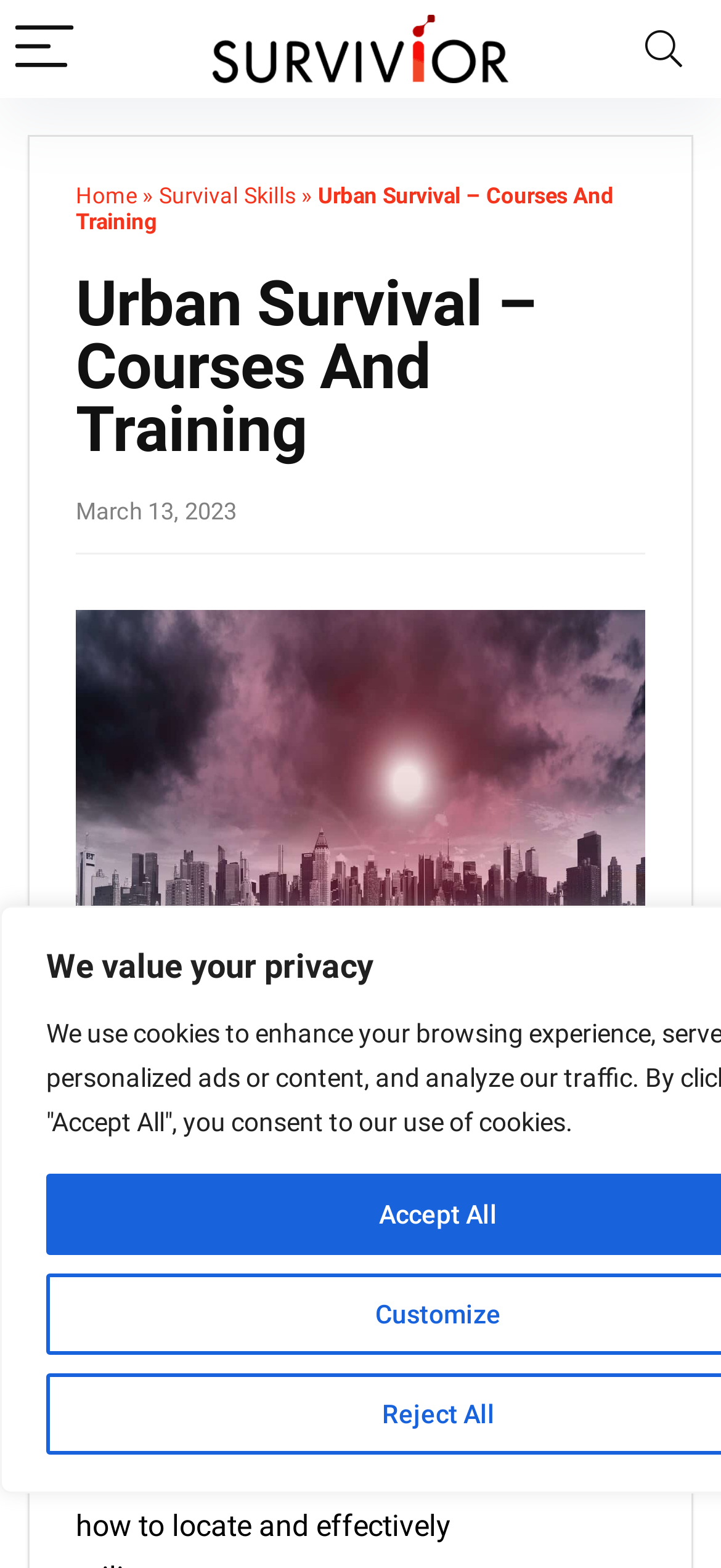Locate the primary heading on the webpage and return its text.

Urban Survival – Courses And Training